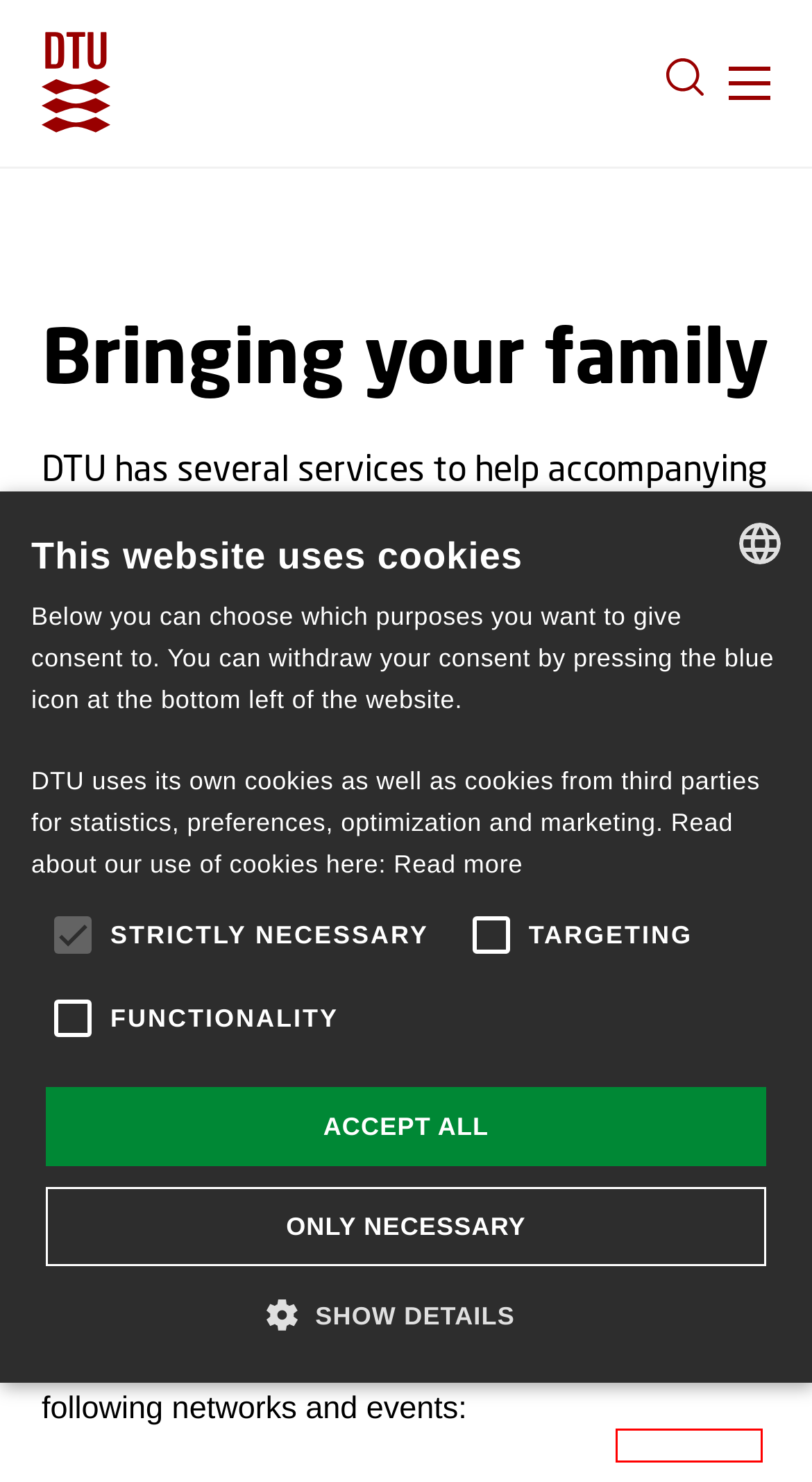Observe the screenshot of a webpage with a red bounding box around an element. Identify the webpage description that best fits the new page after the element inside the bounding box is clicked. The candidates are:
A. Cookie-Script: GDPR | CCPA | ePR cookie compliance solution
B. Private Schools in Denmark | Ministry of Children and Education
C. E-learning Course
D. The Folkeskole | Ministry of Children and Education
E. Microsoft مەخپىيەتلىك باياناتى - Microsoft تا مەخپىيەتلىك
F. Copenhagen Career Program | International House Copenhagen
G. IDCN - Home
H. kurser.dtu.dk

A